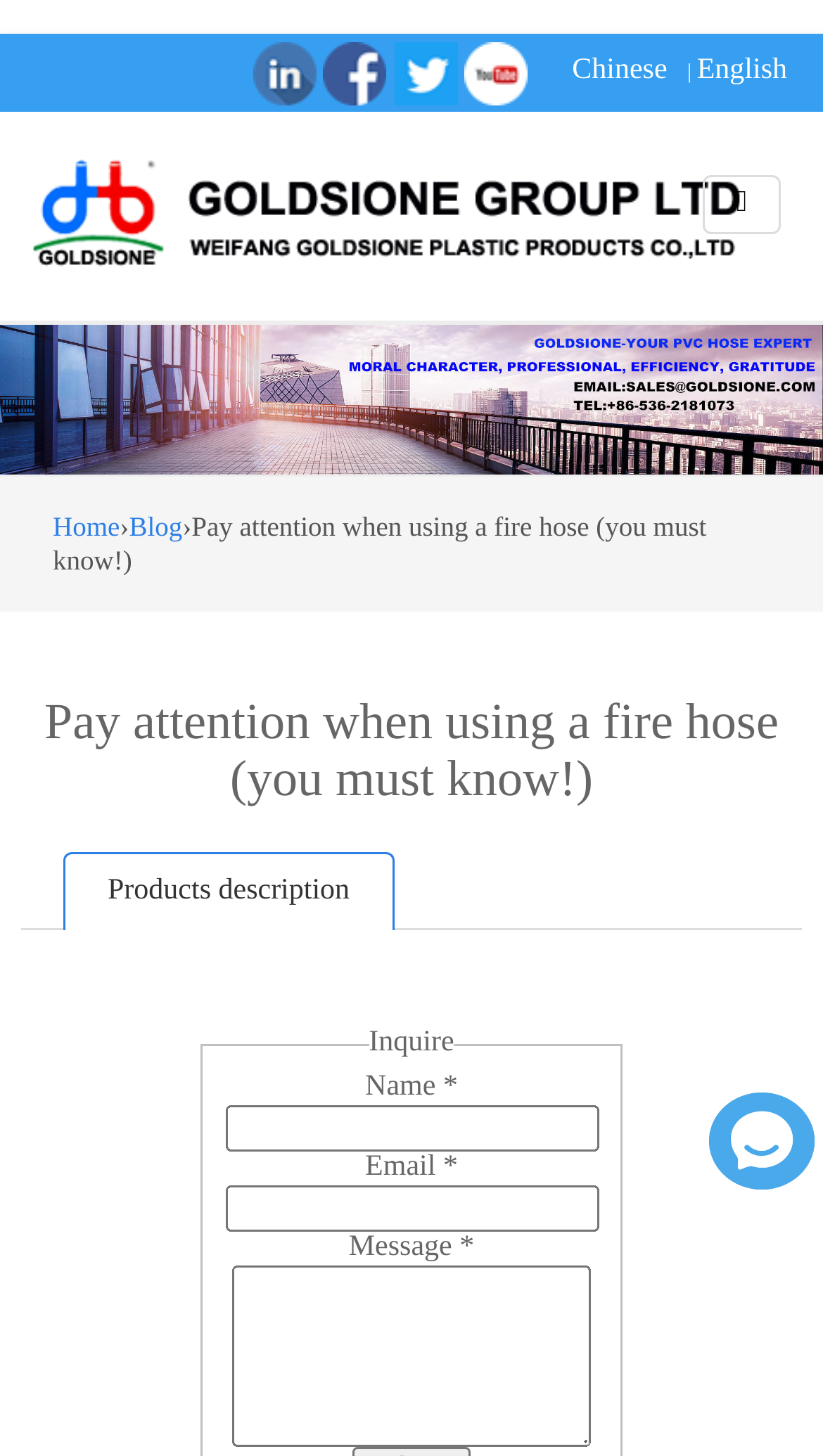Please identify the coordinates of the bounding box for the clickable region that will accomplish this instruction: "Click the PVC hose supplier link".

[0.026, 0.168, 0.974, 0.19]